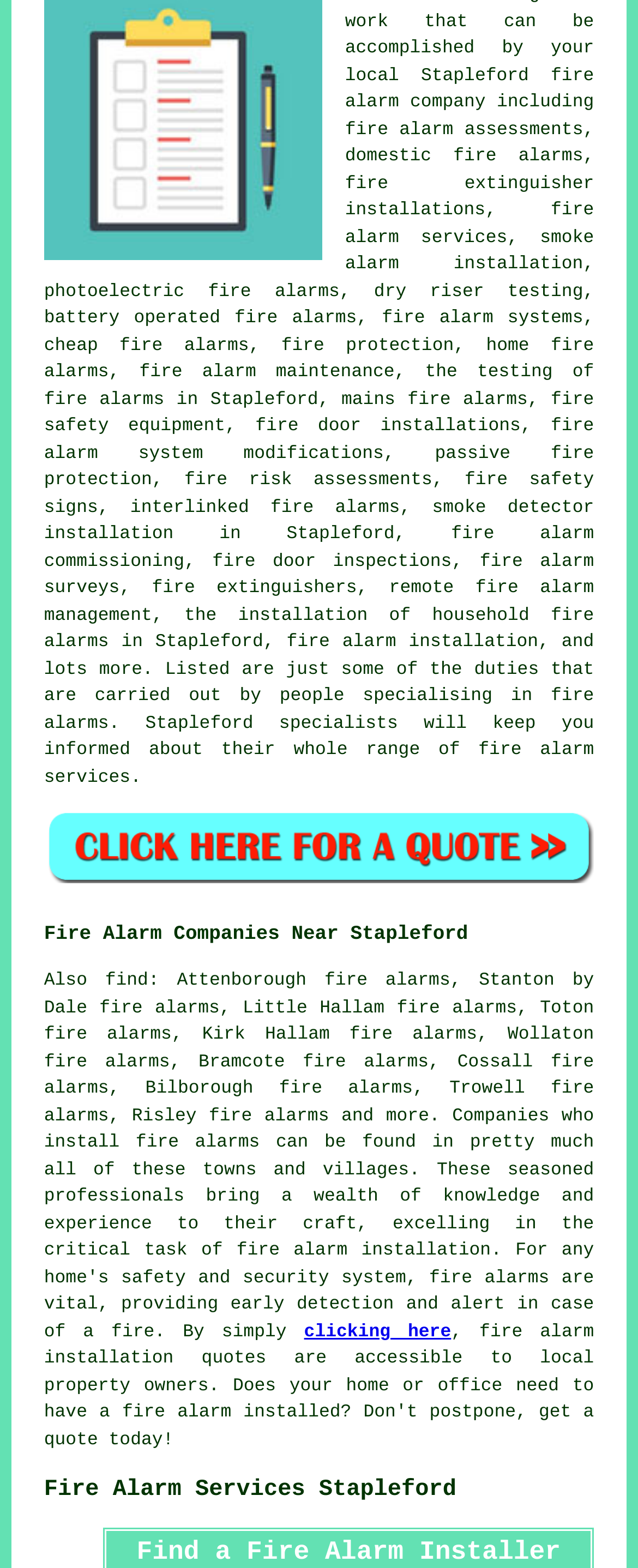Find the bounding box coordinates of the element's region that should be clicked in order to follow the given instruction: "read about fire alarm services". The coordinates should consist of four float numbers between 0 and 1, i.e., [left, top, right, bottom].

[0.069, 0.942, 0.715, 0.959]